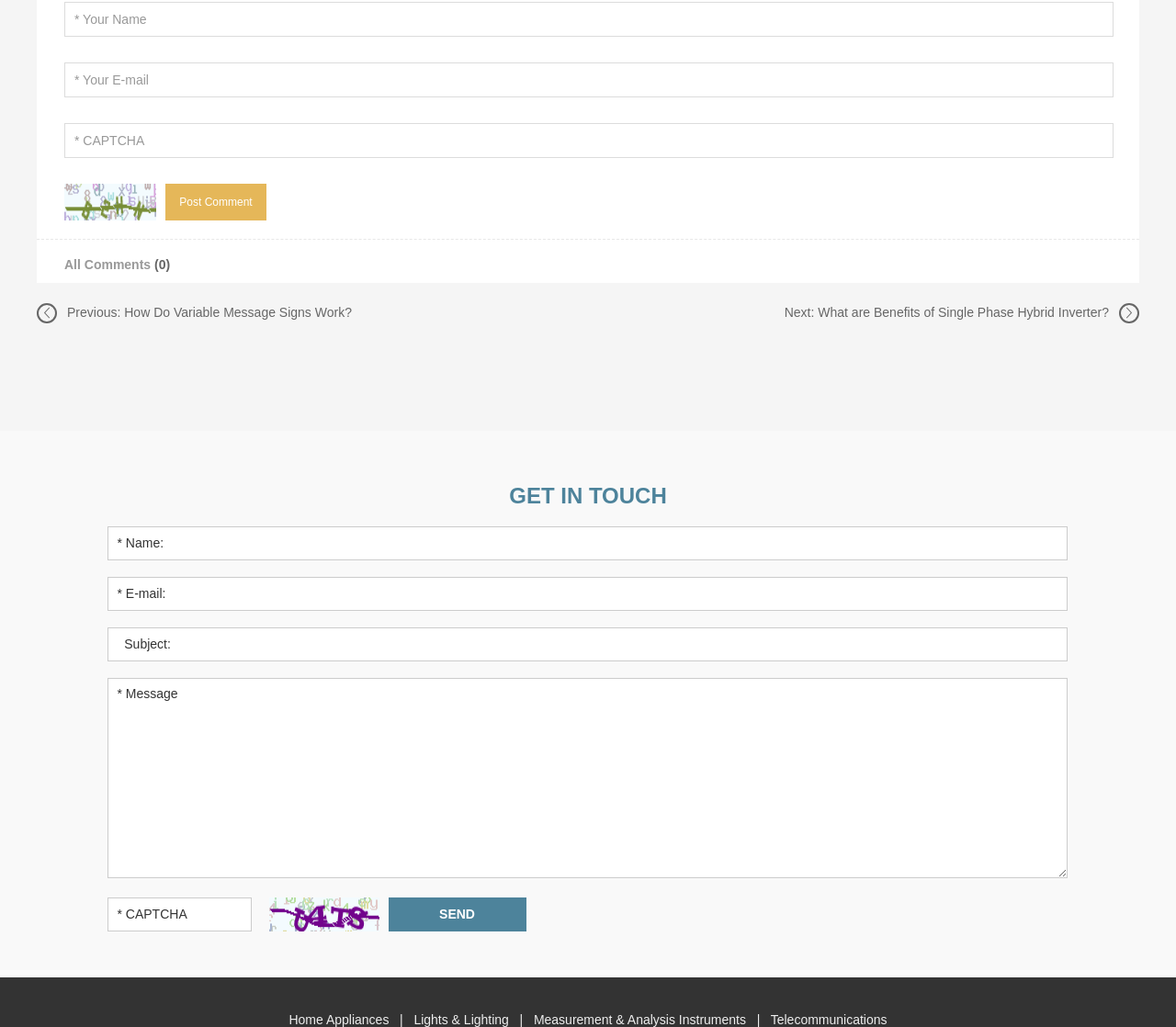Given the element description: "name="subject" placeholder="Subject:"", predict the bounding box coordinates of the UI element it refers to, using four float numbers between 0 and 1, i.e., [left, top, right, bottom].

[0.091, 0.611, 0.907, 0.644]